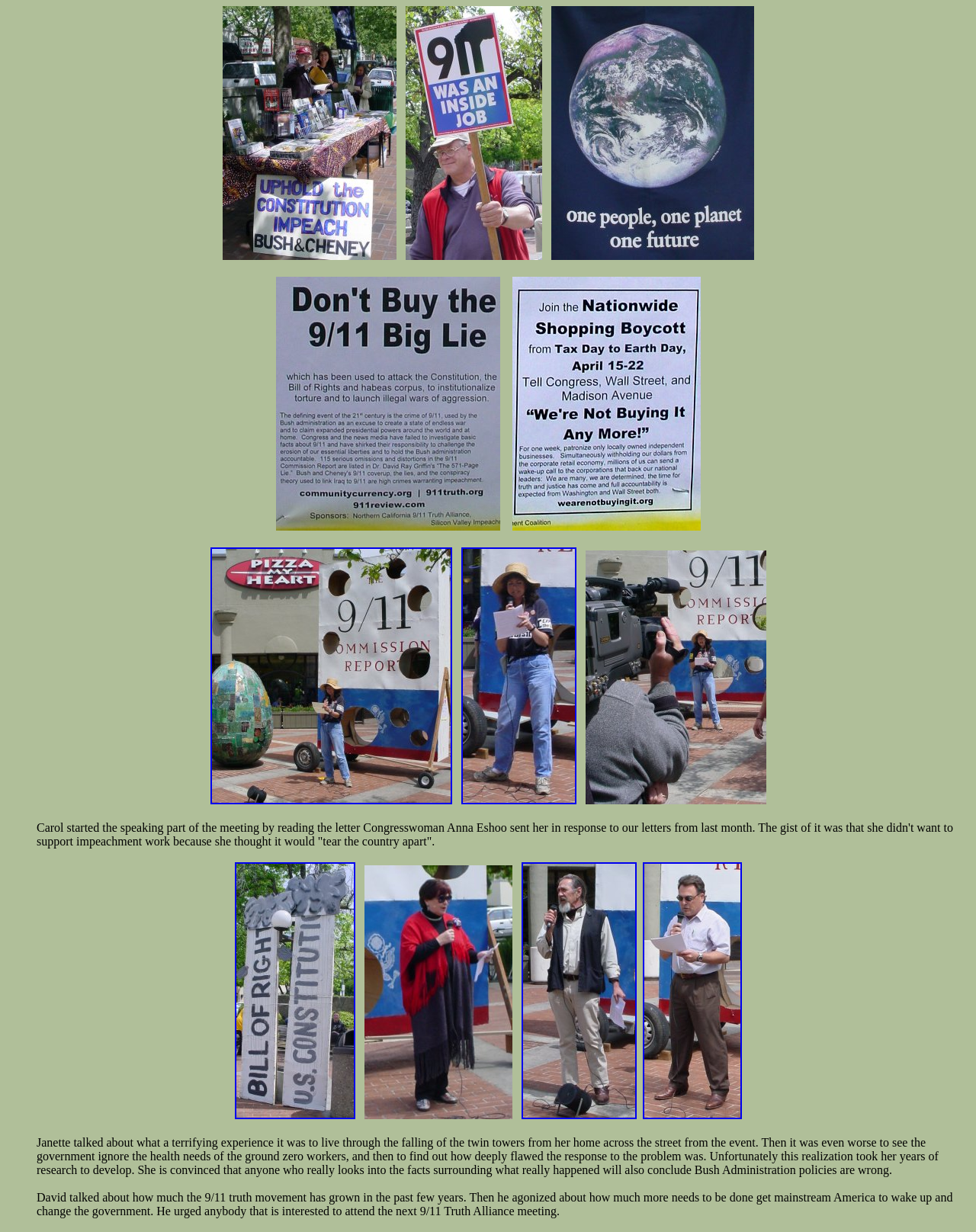What is the purpose of the 9/11 Truth Alliance meeting?
Please provide an in-depth and detailed response to the question.

David urged anybody that is interested to attend the next 9/11 Truth Alliance meeting, which implies that the purpose of the meeting is to wake up mainstream America and bring about change in the government.